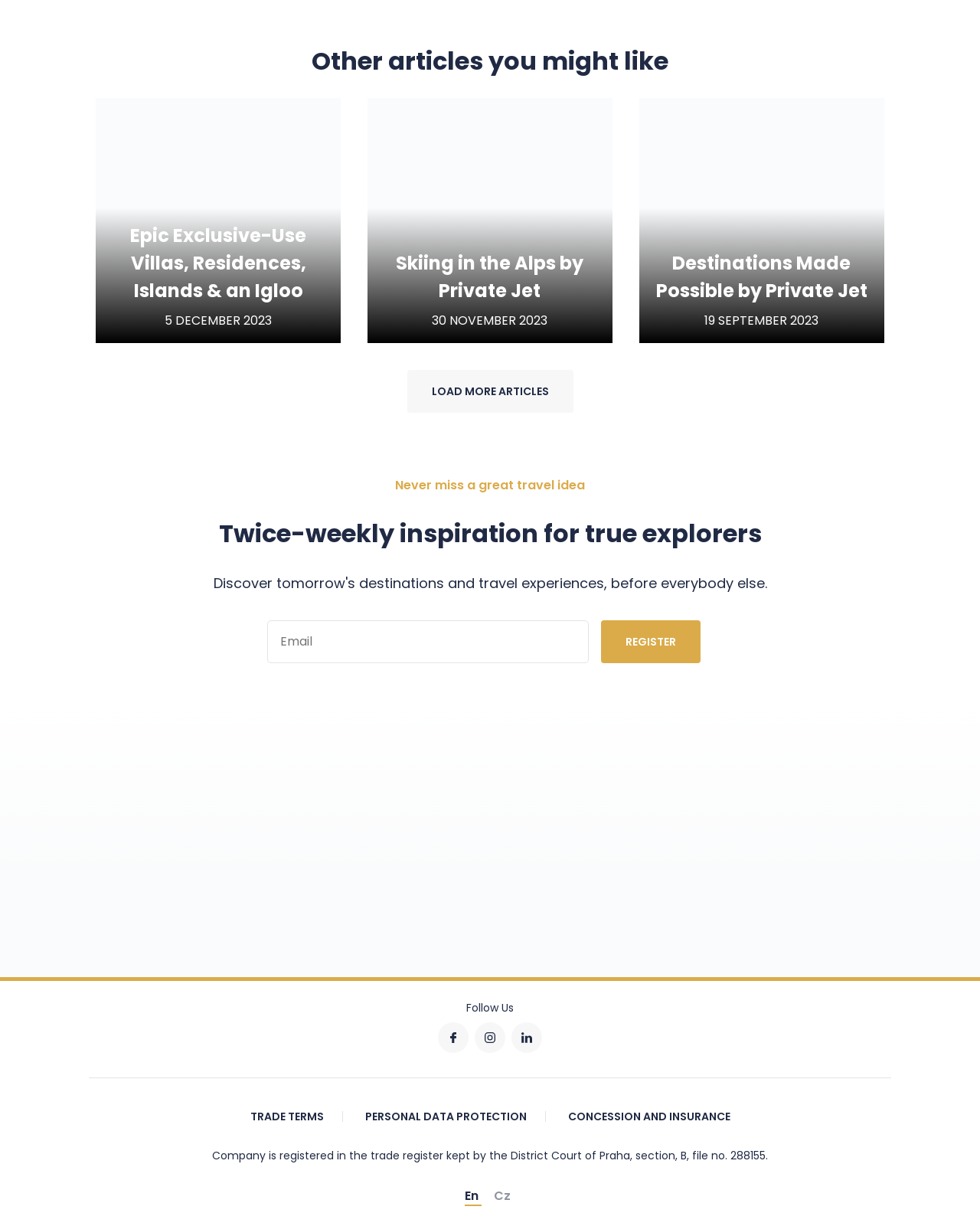Given the webpage screenshot, identify the bounding box of the UI element that matches this description: "Cz".

[0.504, 0.968, 0.521, 0.982]